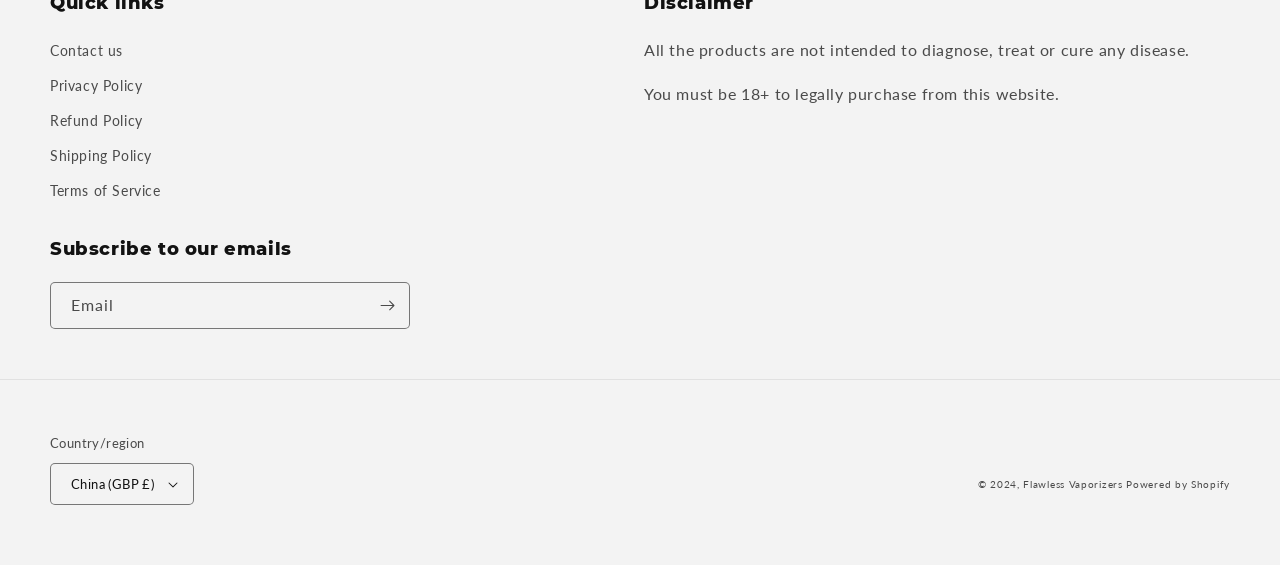Determine the bounding box coordinates of the clickable element to achieve the following action: 'Select China as the country/region'. Provide the coordinates as four float values between 0 and 1, formatted as [left, top, right, bottom].

[0.039, 0.82, 0.152, 0.894]